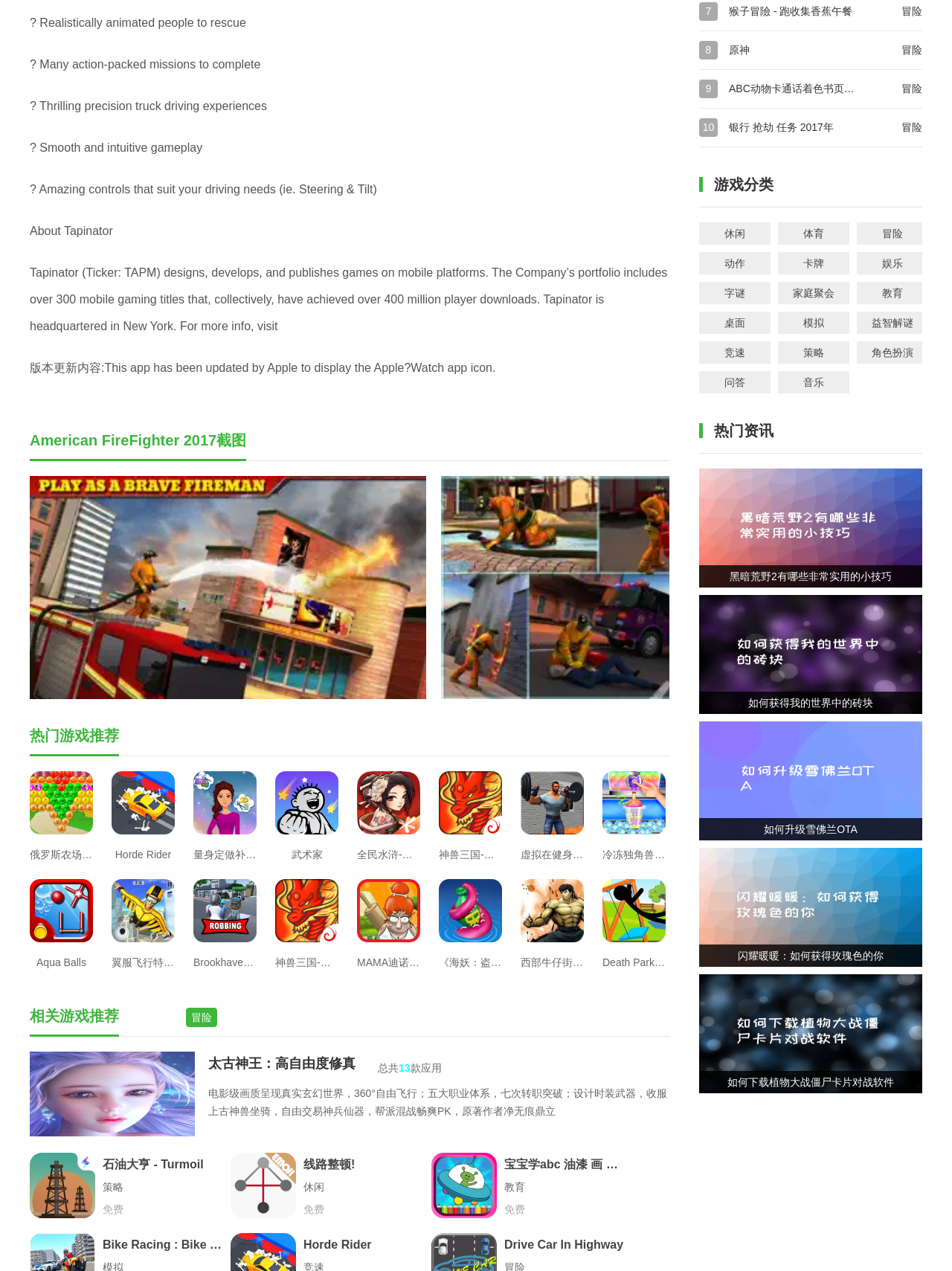Please identify the bounding box coordinates of the element's region that needs to be clicked to fulfill the following instruction: "Open the primary menu". The bounding box coordinates should consist of four float numbers between 0 and 1, i.e., [left, top, right, bottom].

None